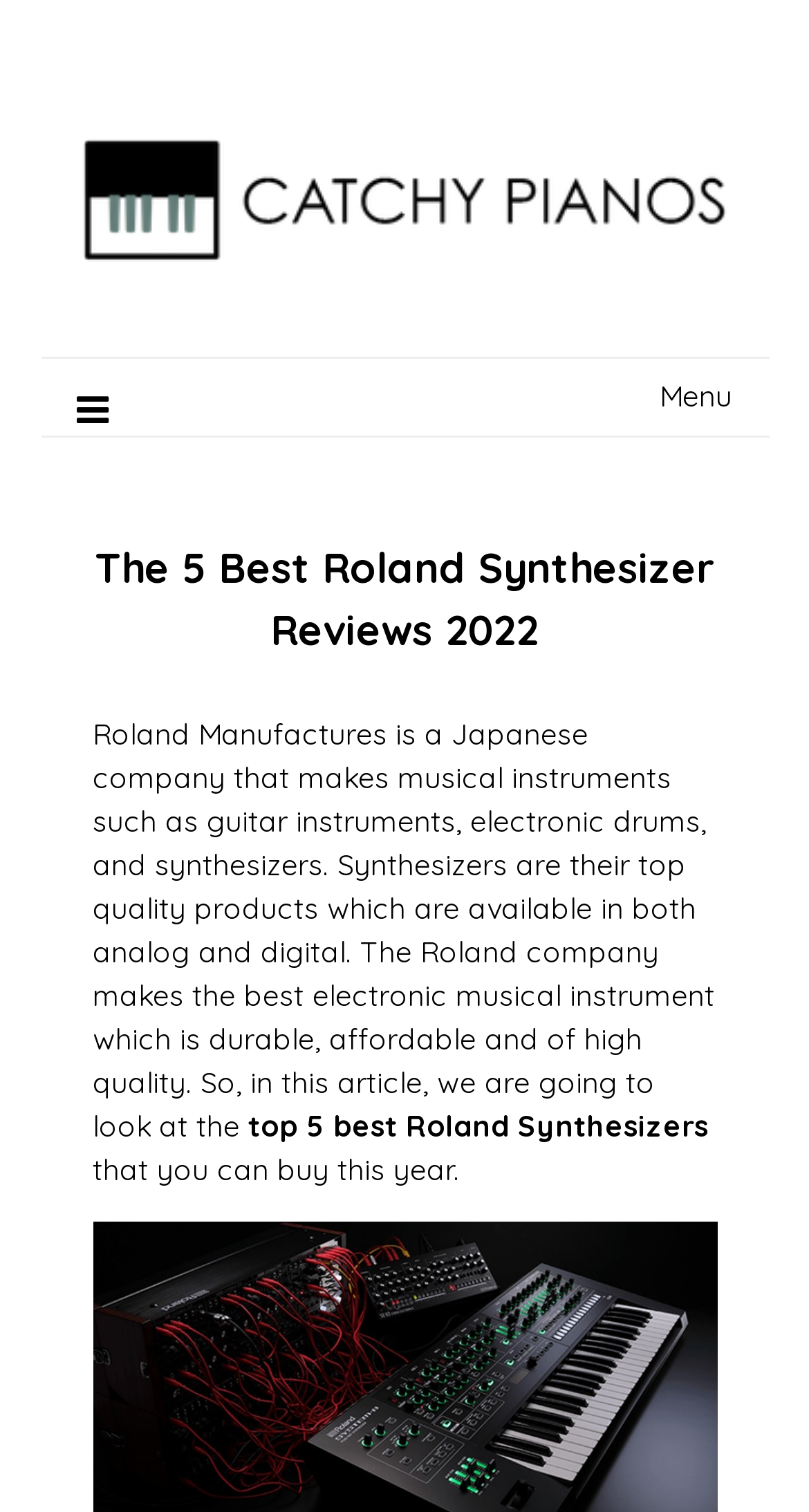Identify the bounding box coordinates for the UI element mentioned here: "Menu". Provide the coordinates as four float values between 0 and 1, i.e., [left, top, right, bottom].

[0.095, 0.238, 0.905, 0.288]